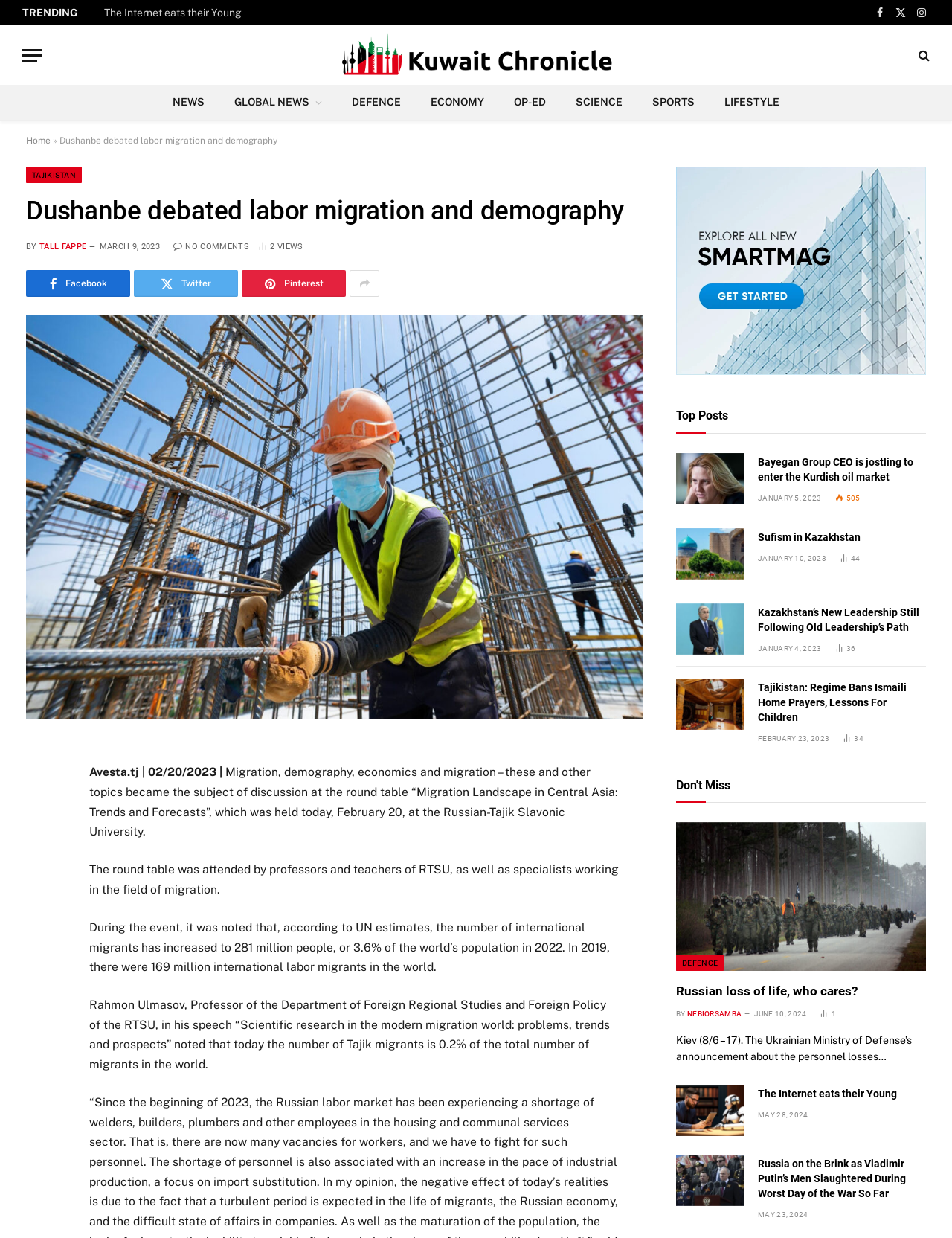Could you locate the bounding box coordinates for the section that should be clicked to accomplish this task: "View the 'Demo' page".

[0.71, 0.135, 0.973, 0.303]